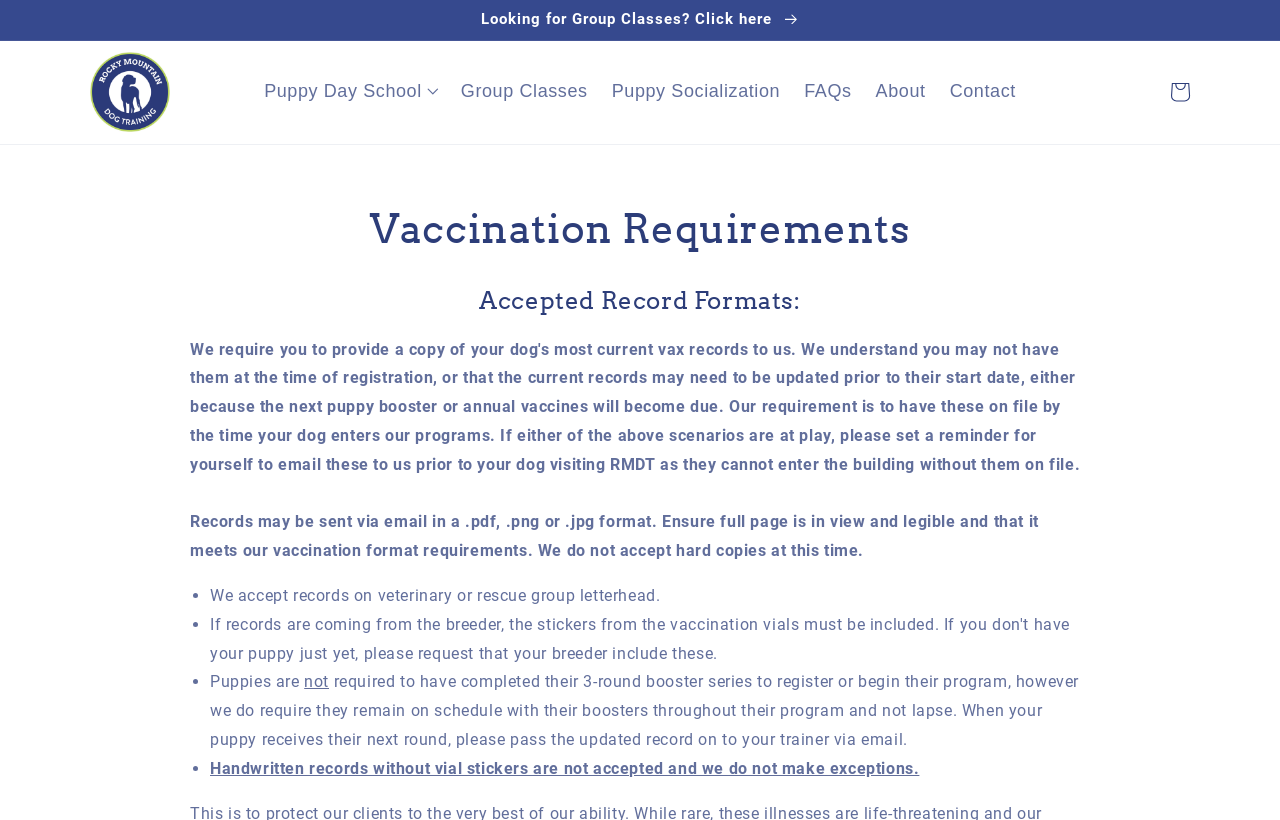Please provide the bounding box coordinates in the format (top-left x, top-left y, bottom-right x, bottom-right y). Remember, all values are floating point numbers between 0 and 1. What is the bounding box coordinate of the region described as: Puppy Day School

[0.197, 0.083, 0.351, 0.141]